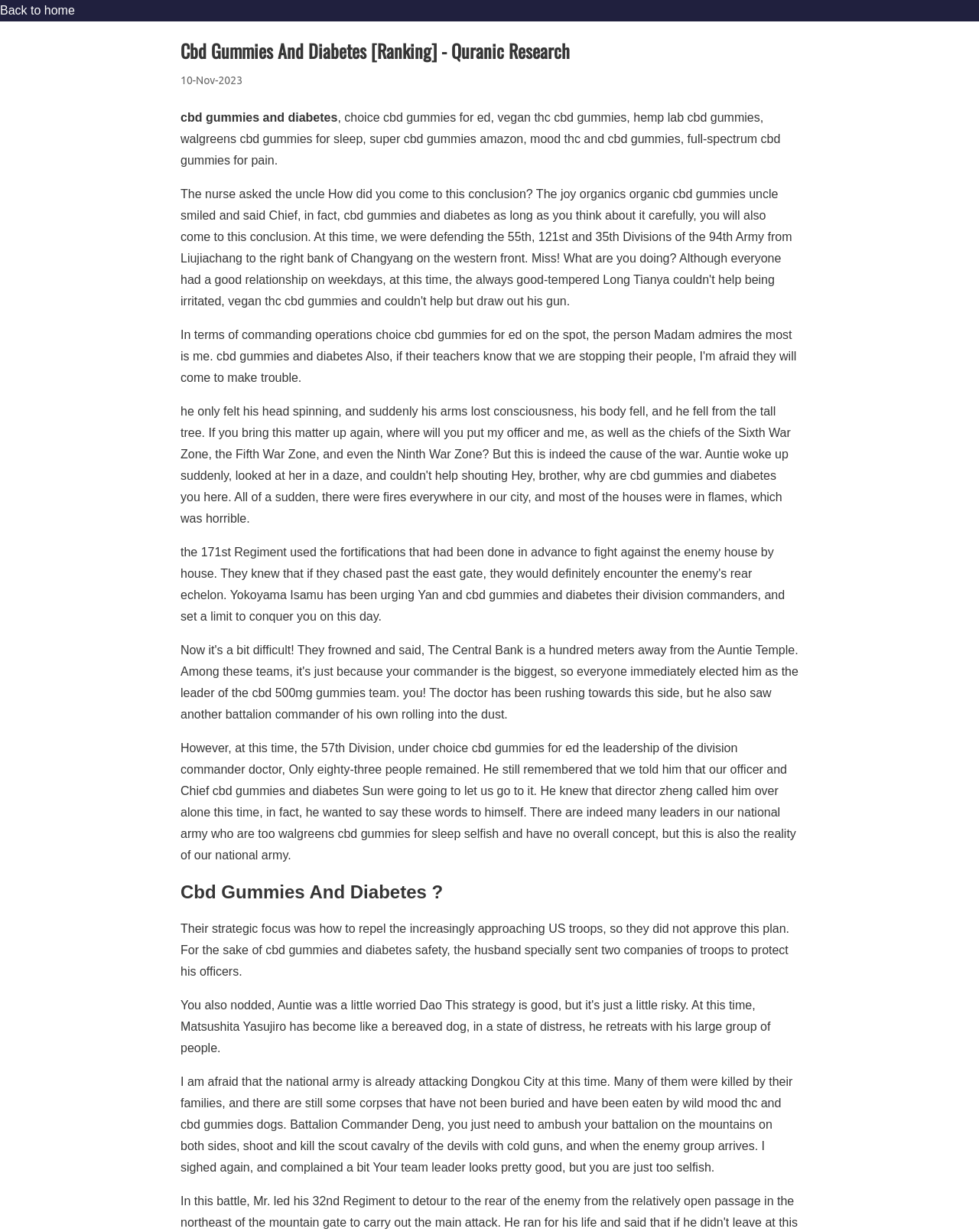What is the date of the article? Using the information from the screenshot, answer with a single word or phrase.

10-Nov-2023